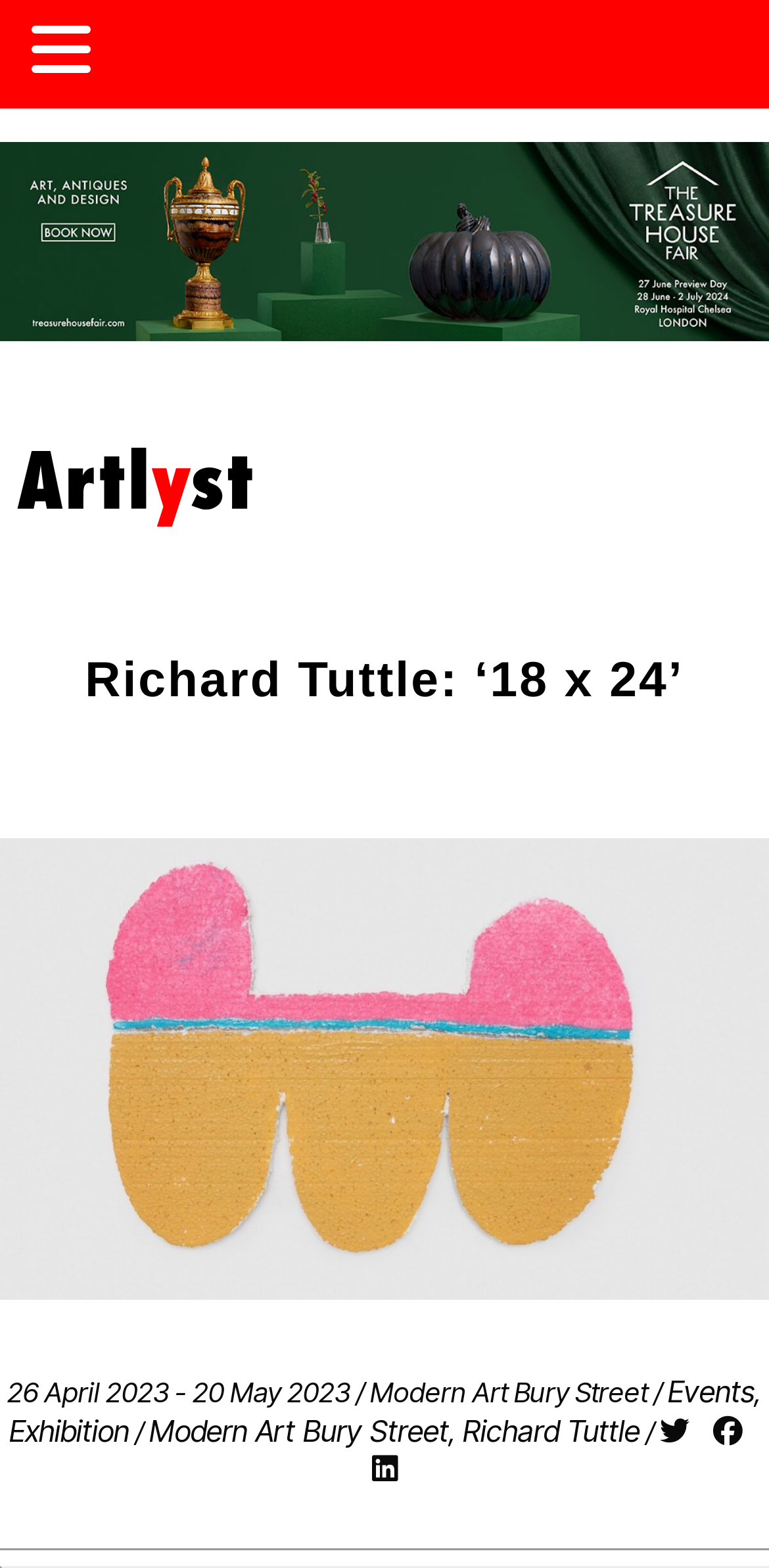Deliver a detailed narrative of the webpage's visual and textual elements.

The webpage is about an art exhibition titled "Richard Tuttle: ‘18 x 24’" at Modern Art Bury Street. At the top, there is a link to the website's homepage, accompanied by the website's logo, an image with the text "Artlyst". Below this, there is a large header section that spans the entire width of the page, containing the title of the exhibition "Richard Tuttle: ‘18 x 24’" in a prominent heading.

Below the header, there is a large image that takes up most of the width of the page, depicting Richard Tuttle and Modern Art Bury Street. Underneath this image, there is a section with text that provides details about the exhibition, including the dates "26 April 2023 - 20 May 2023" and the location "Modern Art Bury Street".

To the right of this text, there are several links, including "Events", "Exhibition", "Modern Art Bury Street", "Richard Tuttle", "Tweet this", and "Share on Facebook", which are separated by commas. There is also a small image link to the right of these links.

At the very top of the page, there is a small link with three non-breaking spaces, and another link with no text content.